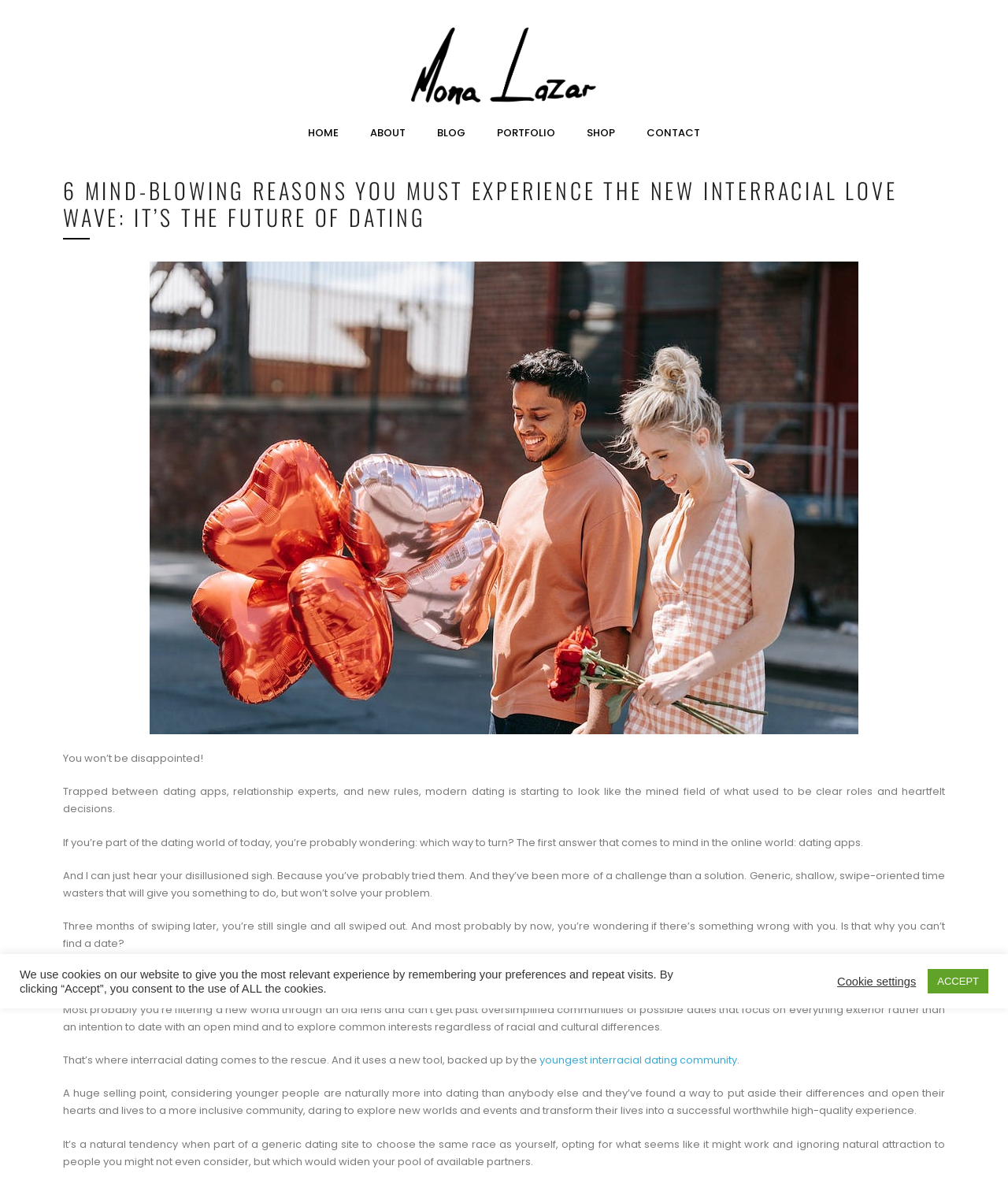Find the bounding box coordinates for the area that must be clicked to perform this action: "Click the BLOG link".

[0.418, 0.105, 0.477, 0.119]